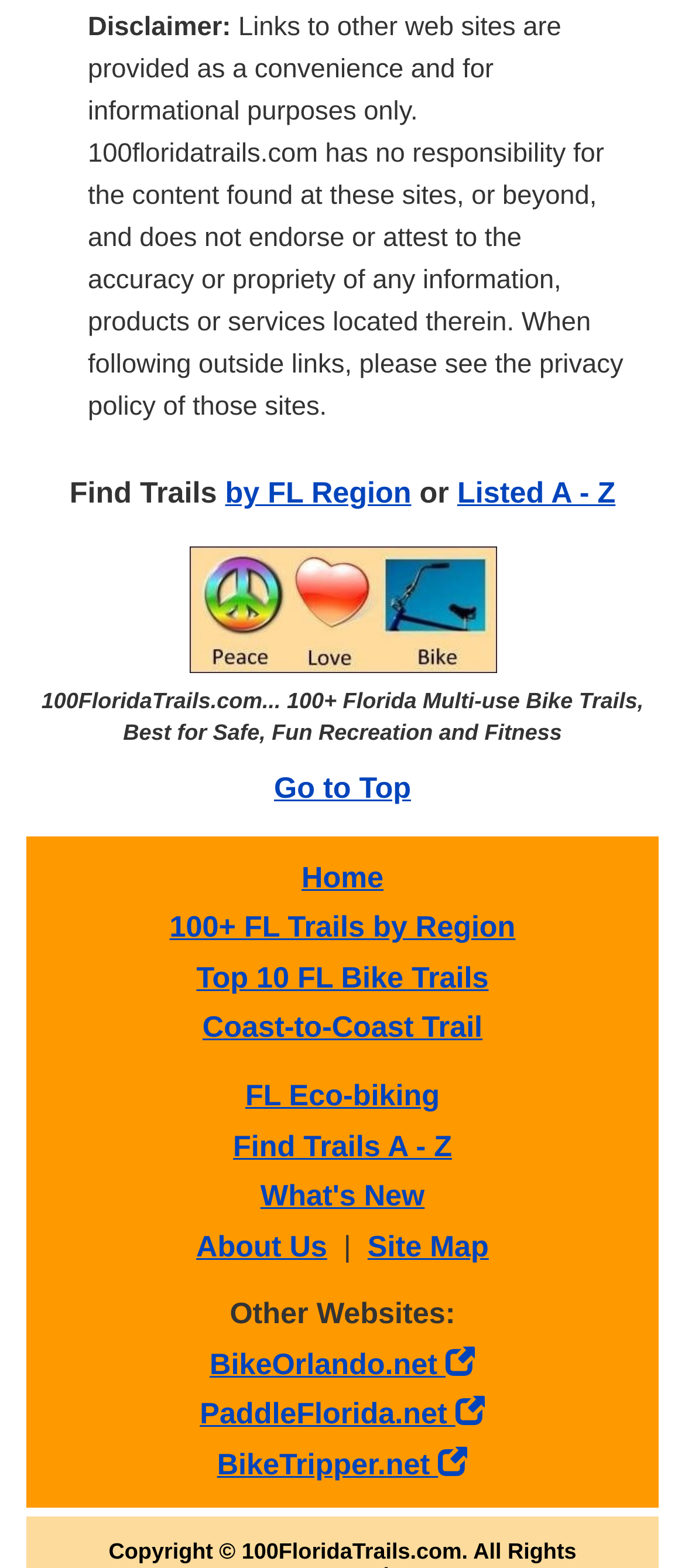What is the purpose of the links on this website?
Answer the question with a single word or phrase, referring to the image.

To provide information